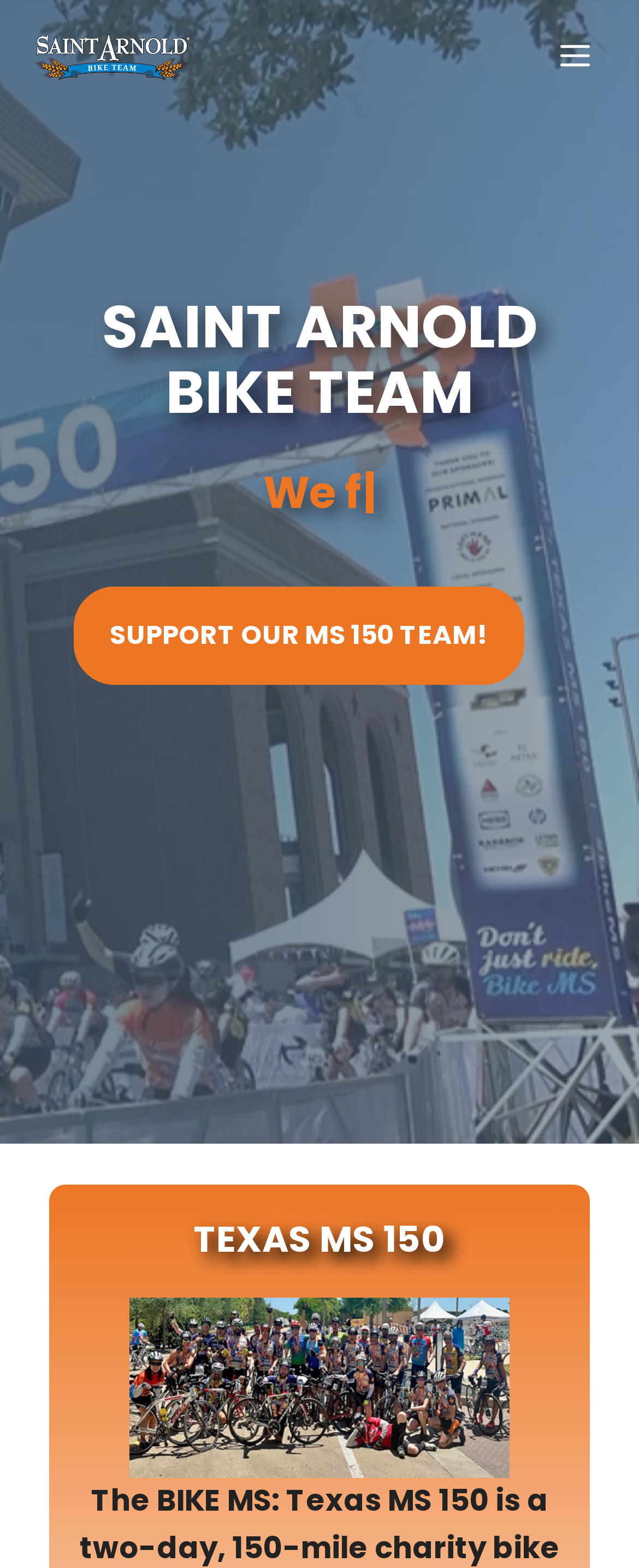Using the given description, provide the bounding box coordinates formatted as (top-left x, top-left y, bottom-right x, bottom-right y), with all values being floating point numbers between 0 and 1. Description: SUPPORT OUR MS 150 TEAM!

[0.115, 0.374, 0.821, 0.437]